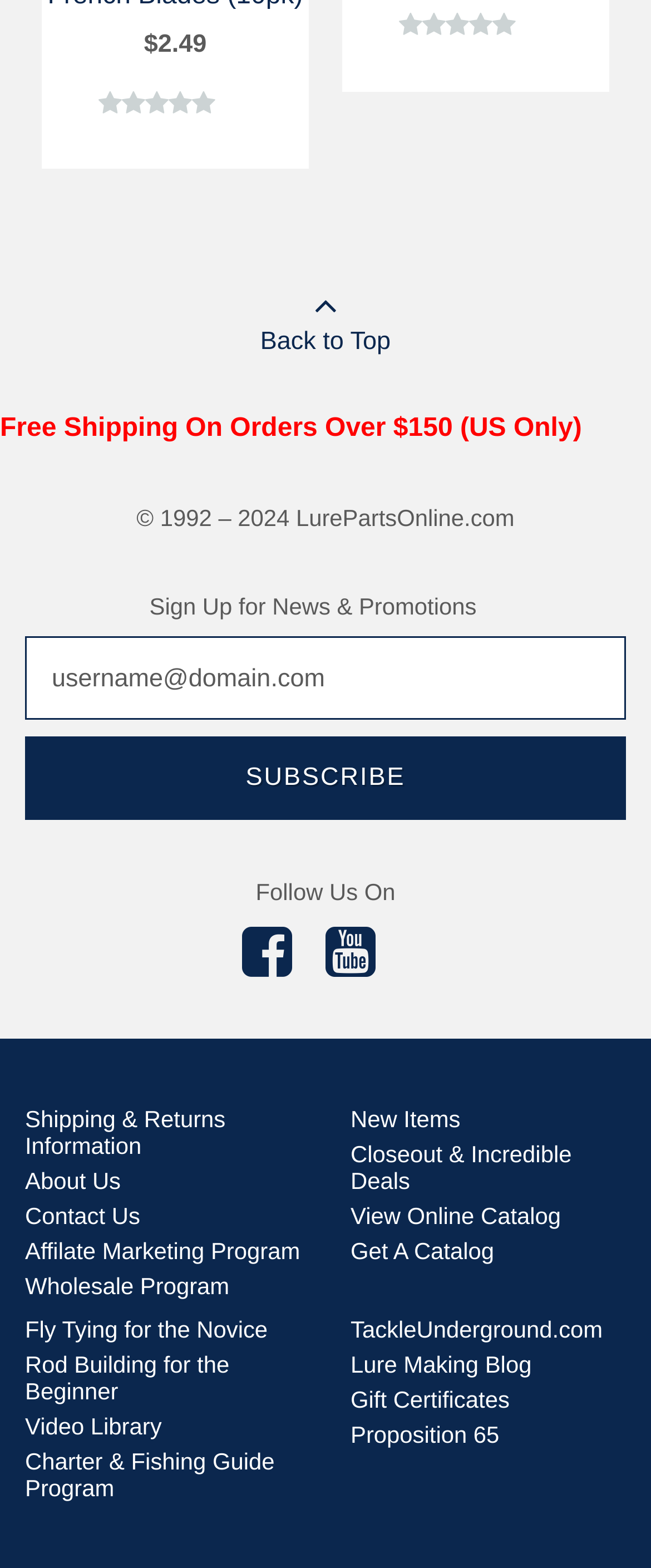Find and indicate the bounding box coordinates of the region you should select to follow the given instruction: "Click 'Vote!' button".

None